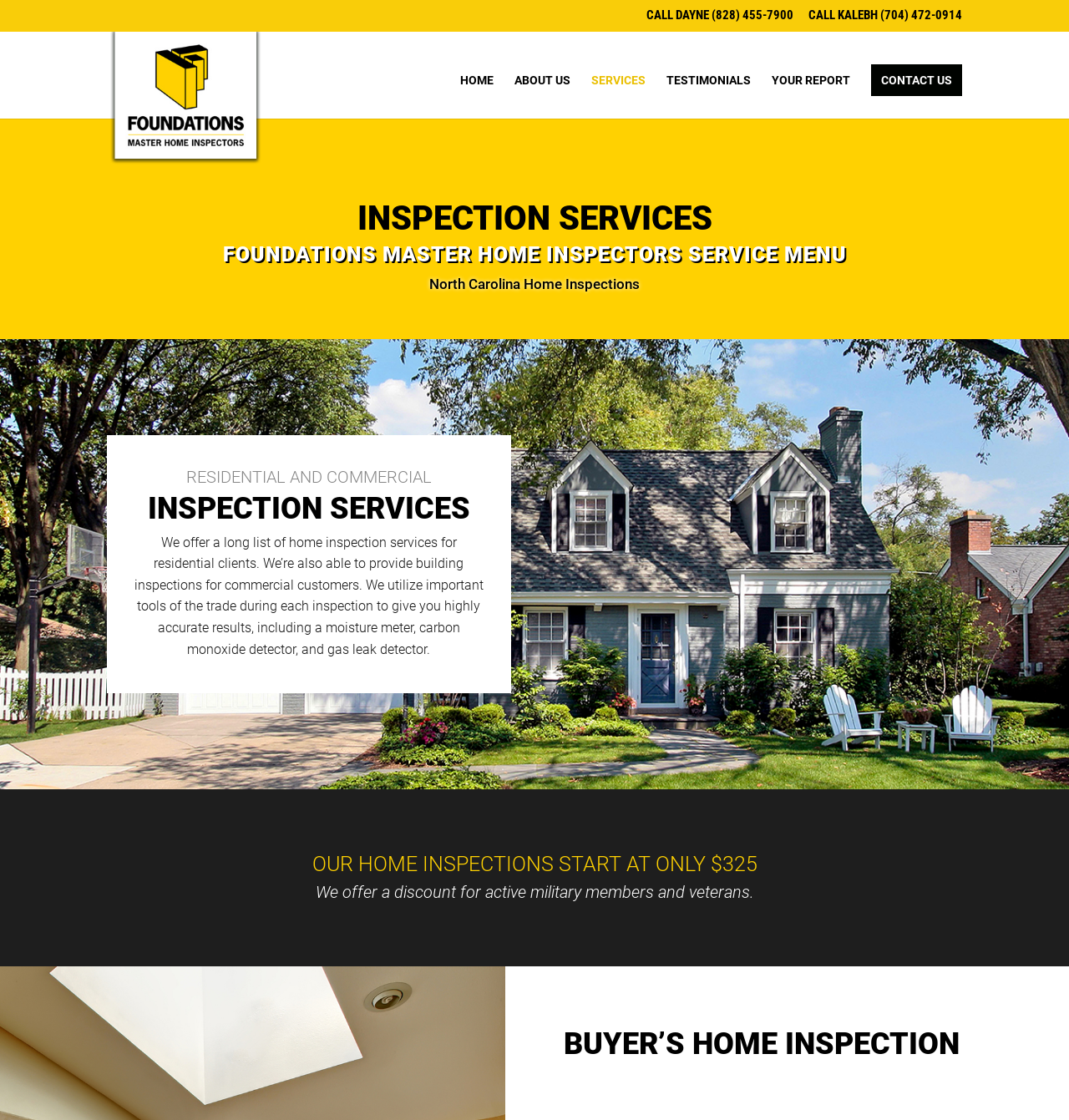Do they offer a discount for military members?
Based on the visual, give a brief answer using one word or a short phrase.

Yes